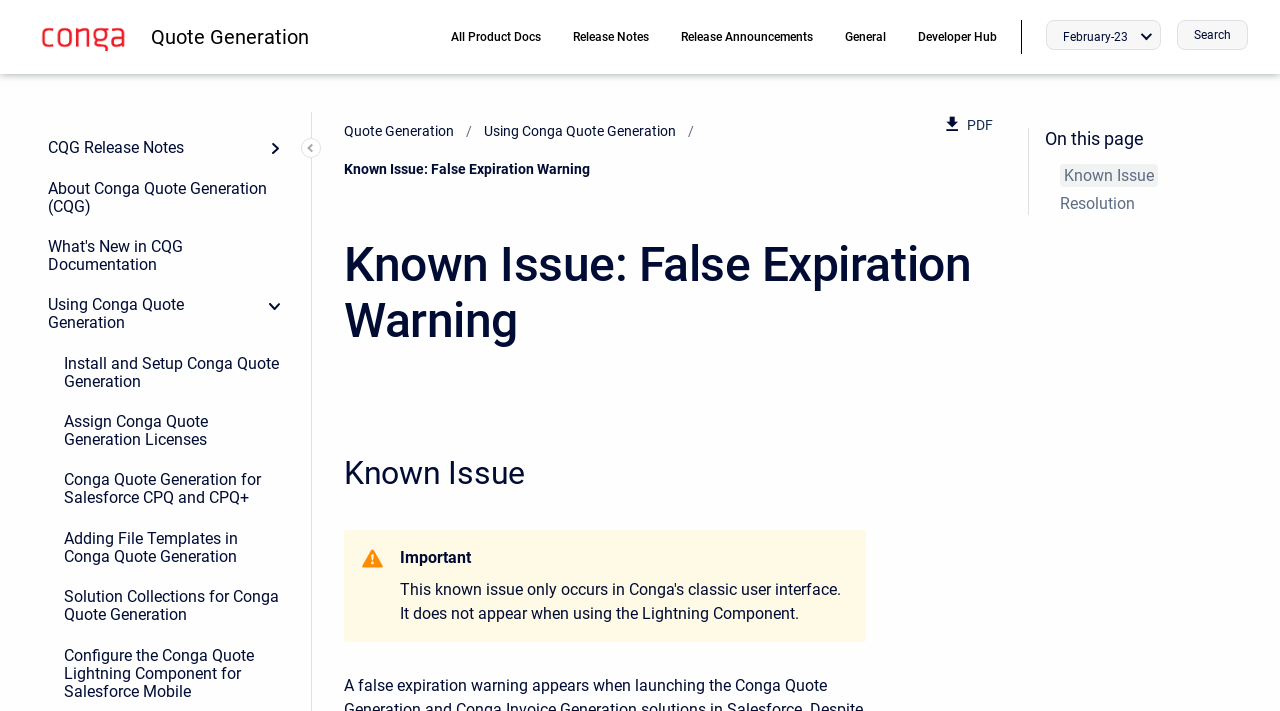Determine the bounding box coordinates of the UI element described below. Use the format (top-left x, top-left y, bottom-right x, bottom-right y) with floating point numbers between 0 and 1: Using Conga Quote Generation

[0.025, 0.401, 0.23, 0.483]